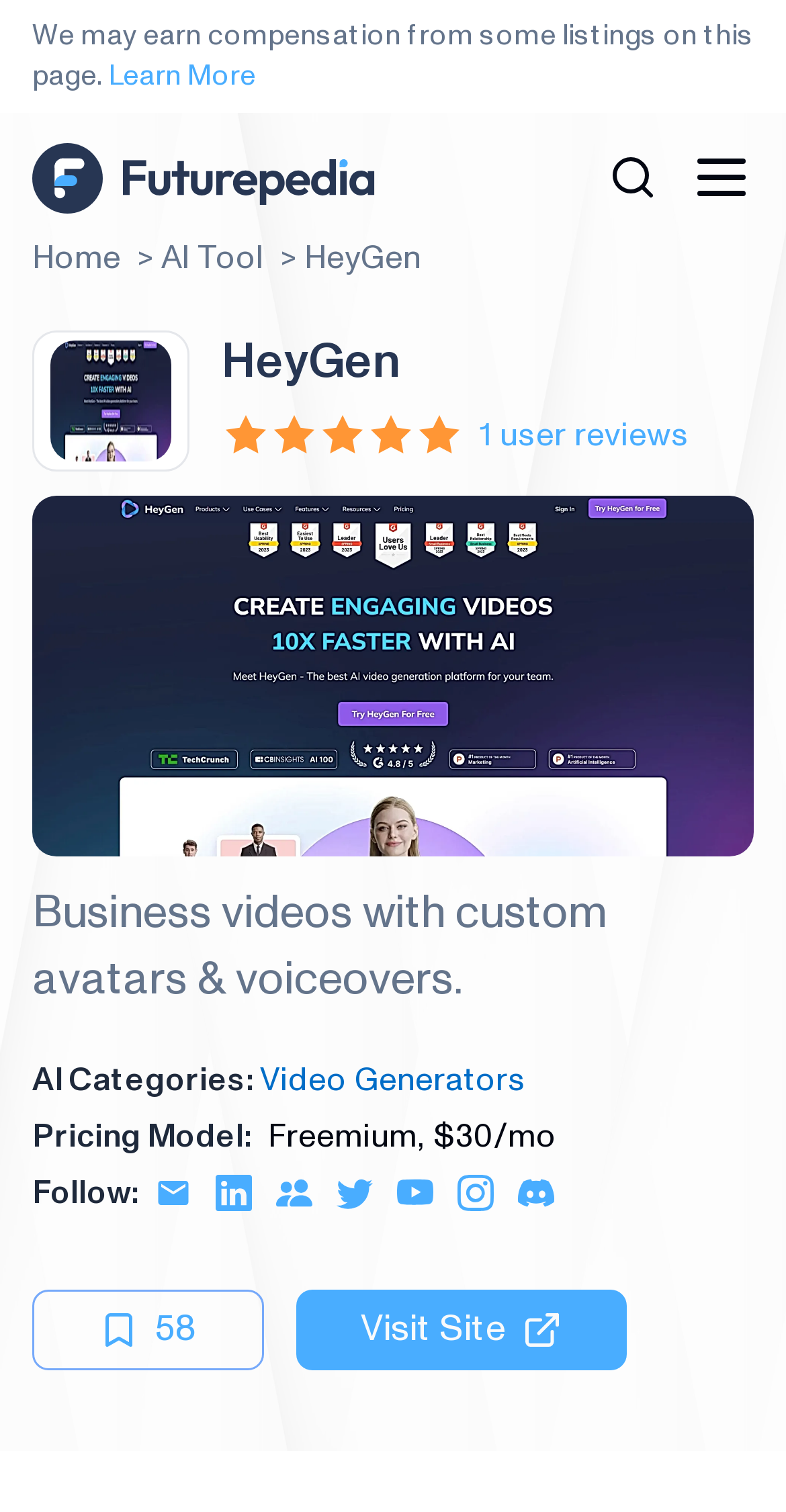Please identify the bounding box coordinates of the area that needs to be clicked to fulfill the following instruction: "Visit the HeyGen website."

[0.377, 0.853, 0.797, 0.906]